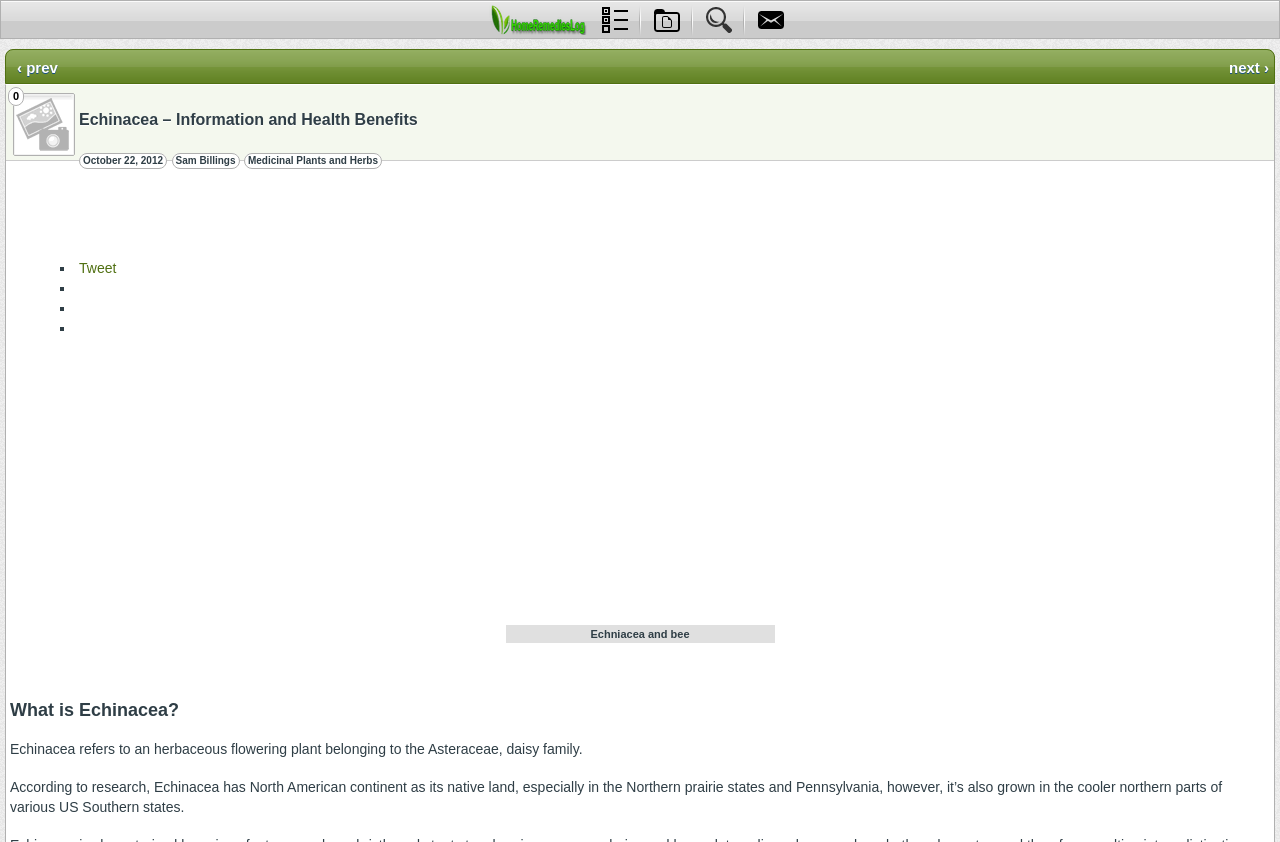Extract the bounding box coordinates for the UI element described by the text: "Tweet Tweet on Twitter". The coordinates should be in the form of [left, top, right, bottom] with values between 0 and 1.

None